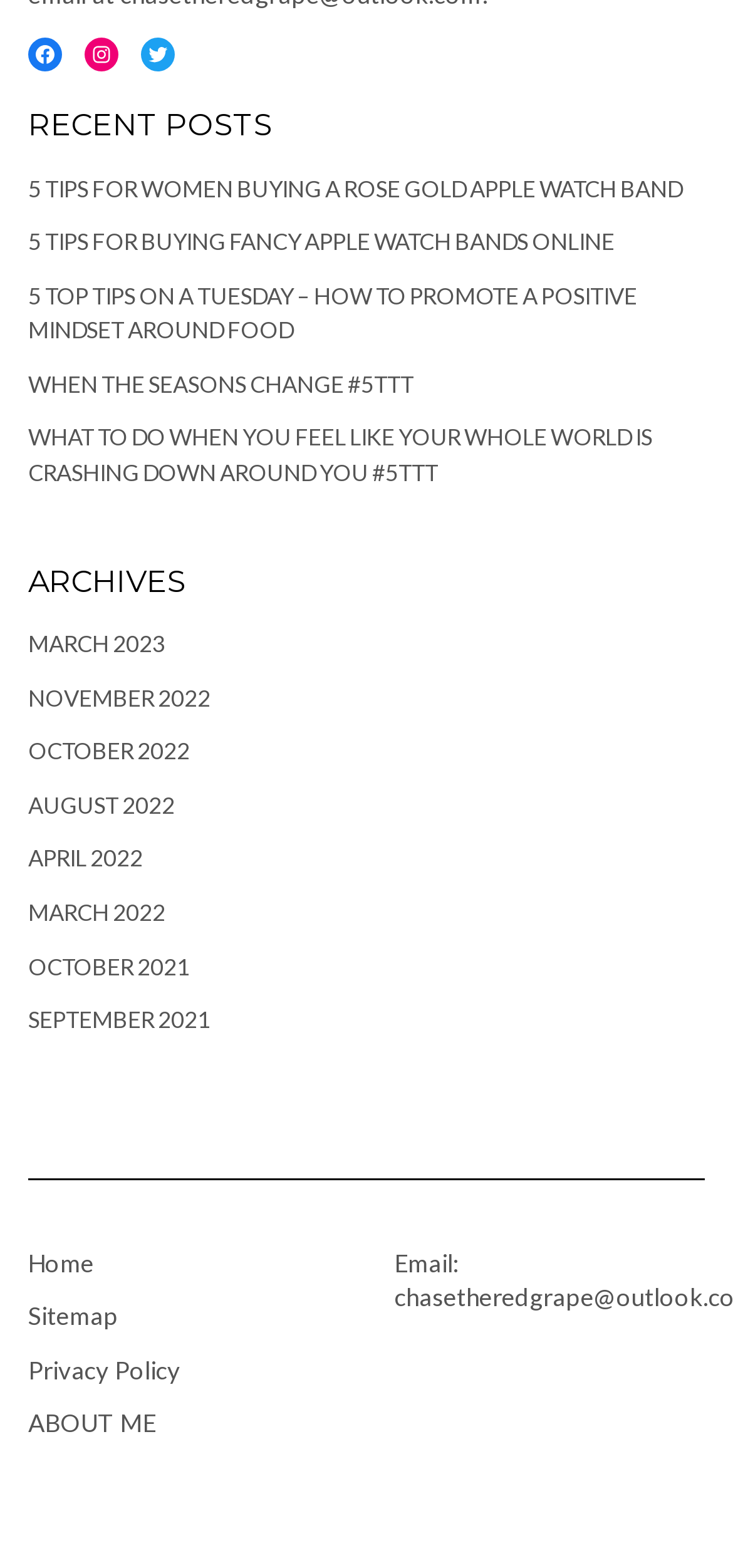With reference to the image, please provide a detailed answer to the following question: How many social media links are at the top?

I counted the links at the top of the webpage and found three social media links: Facebook, Instagram, and Twitter.